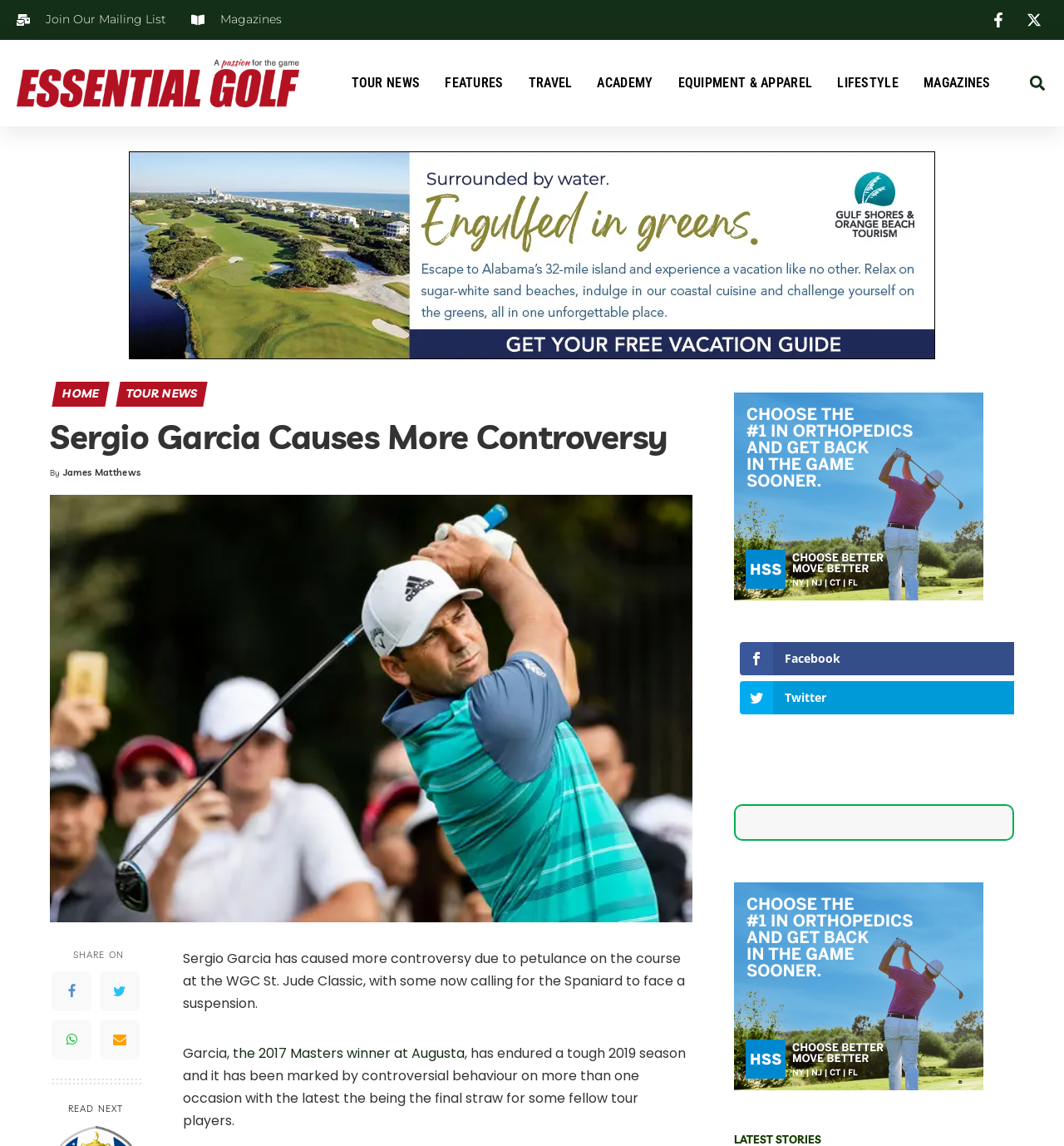From the element description: "Twitter", extract the bounding box coordinates of the UI element. The coordinates should be expressed as four float numbers between 0 and 1, in the order [left, top, right, bottom].

[0.695, 0.594, 0.958, 0.623]